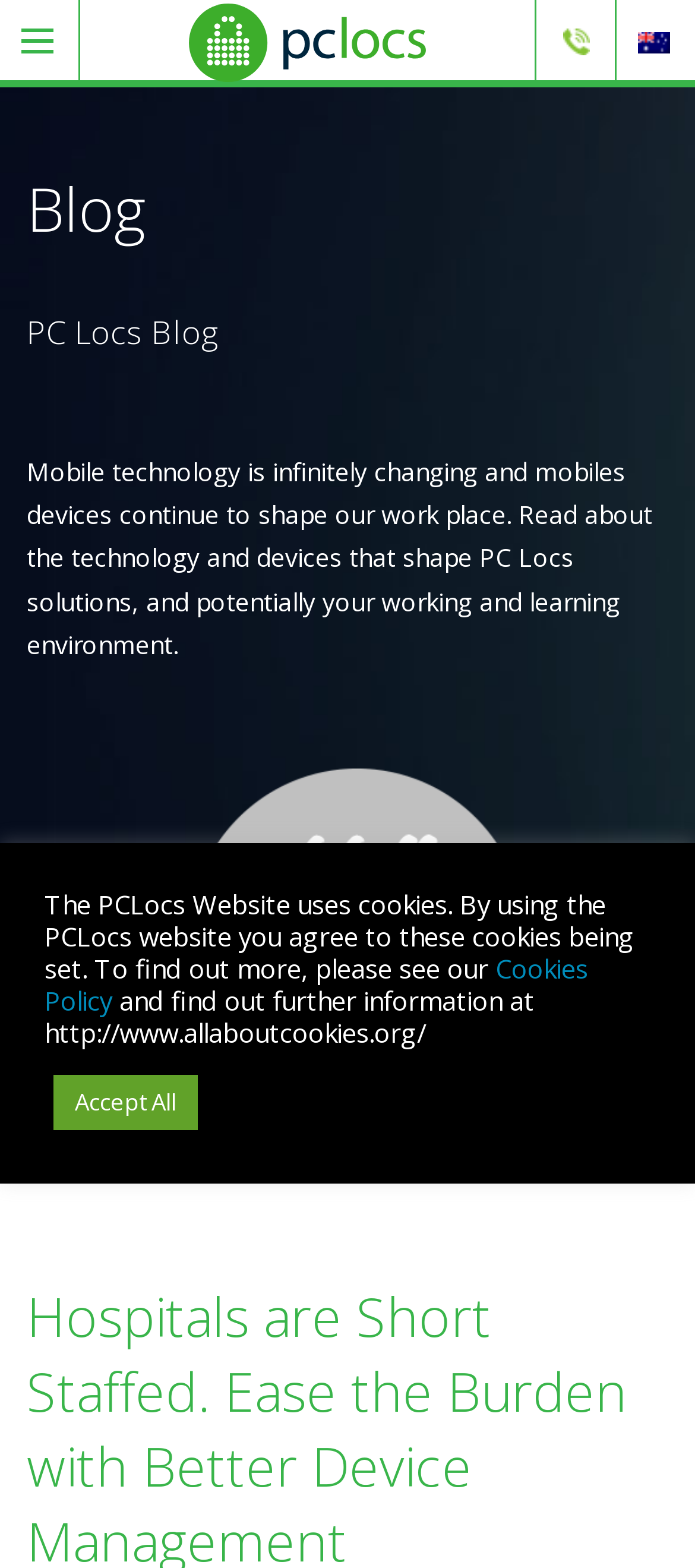Answer the question in a single word or phrase:
What is the format of the content on this webpage?

Blog